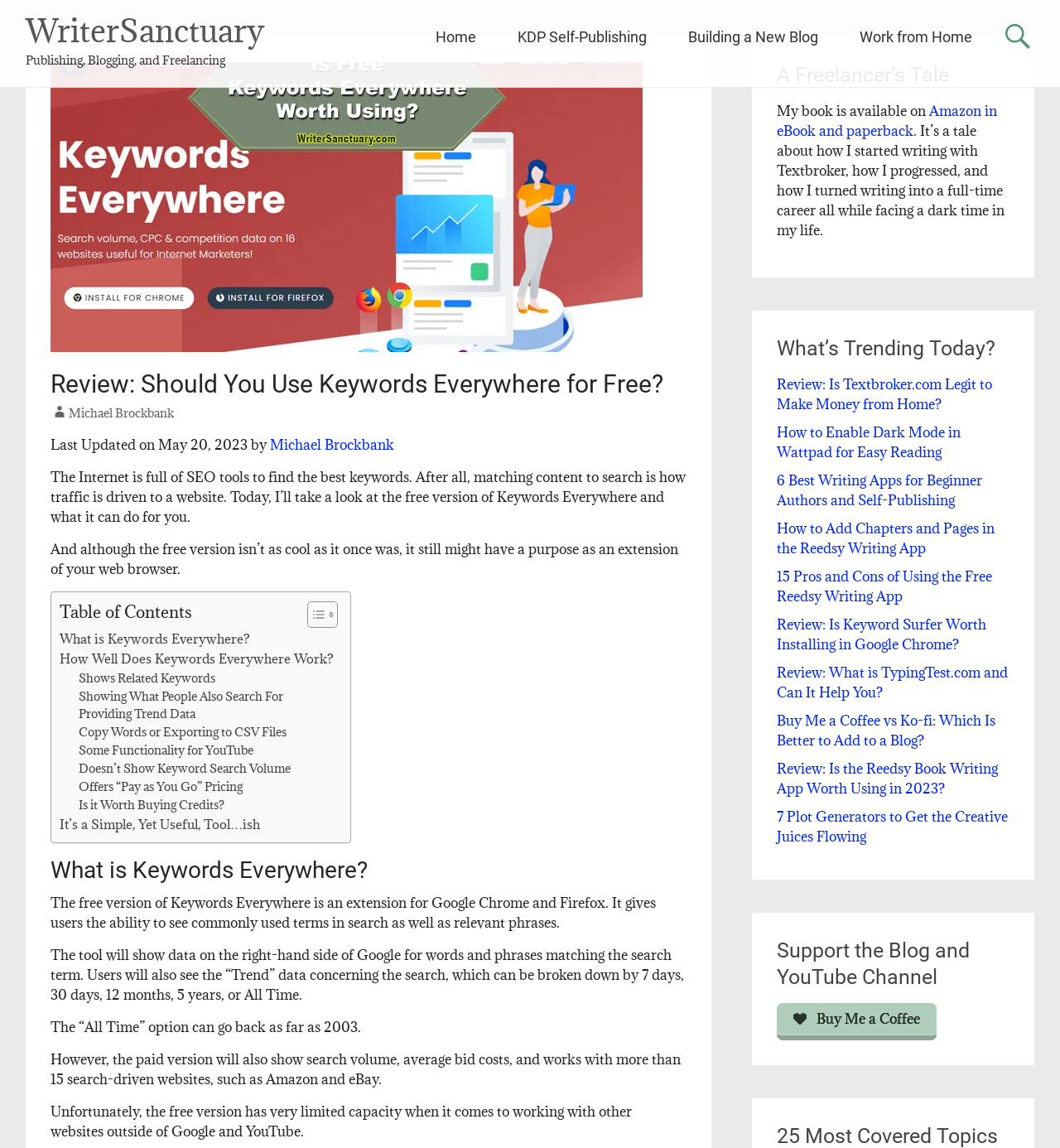Please give a short response to the question using one word or a phrase:
What is the author's profession?

Freelancer